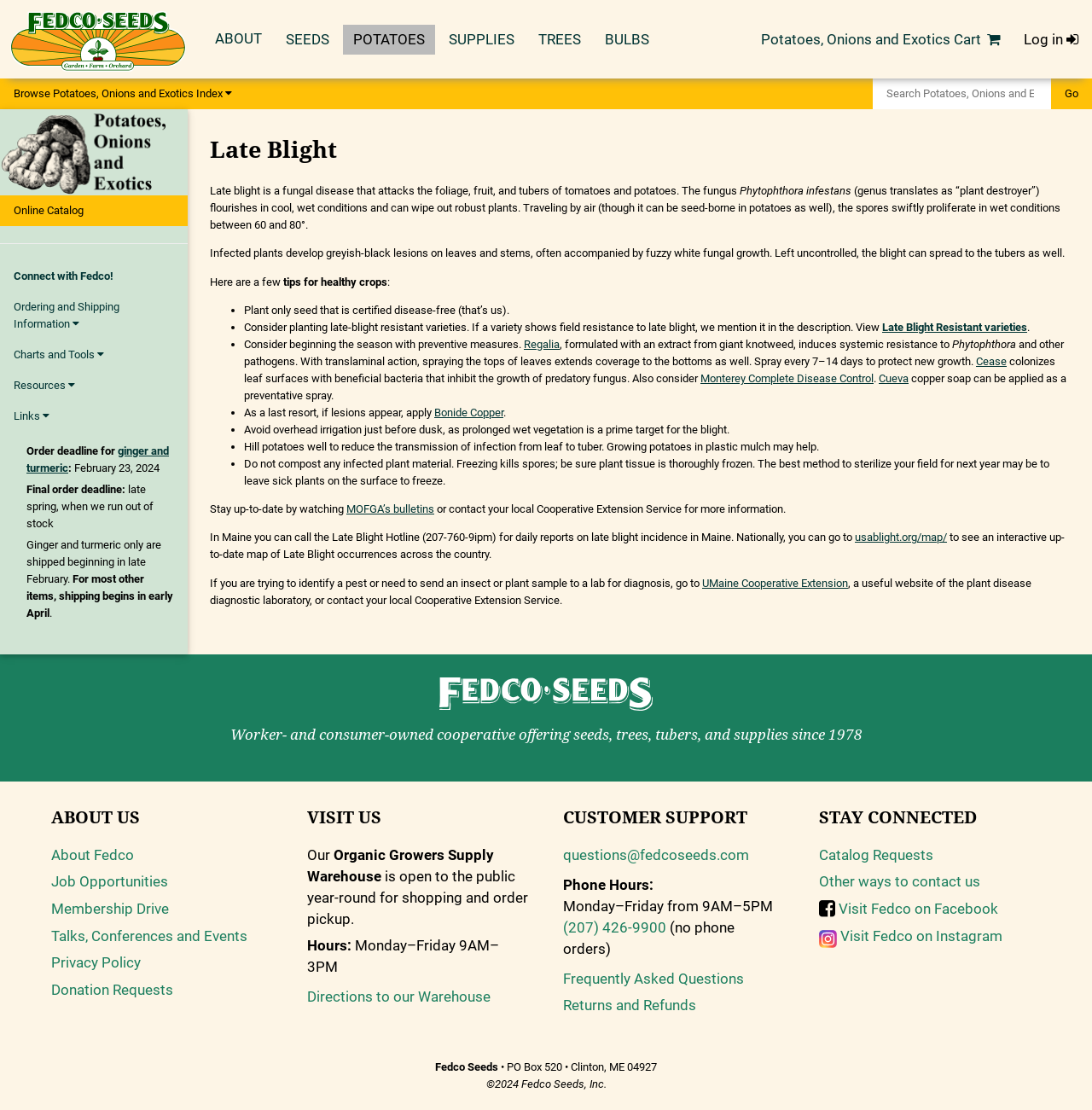Please find the bounding box coordinates of the section that needs to be clicked to achieve this instruction: "Click the 'Home' link".

[0.0, 0.004, 0.18, 0.067]